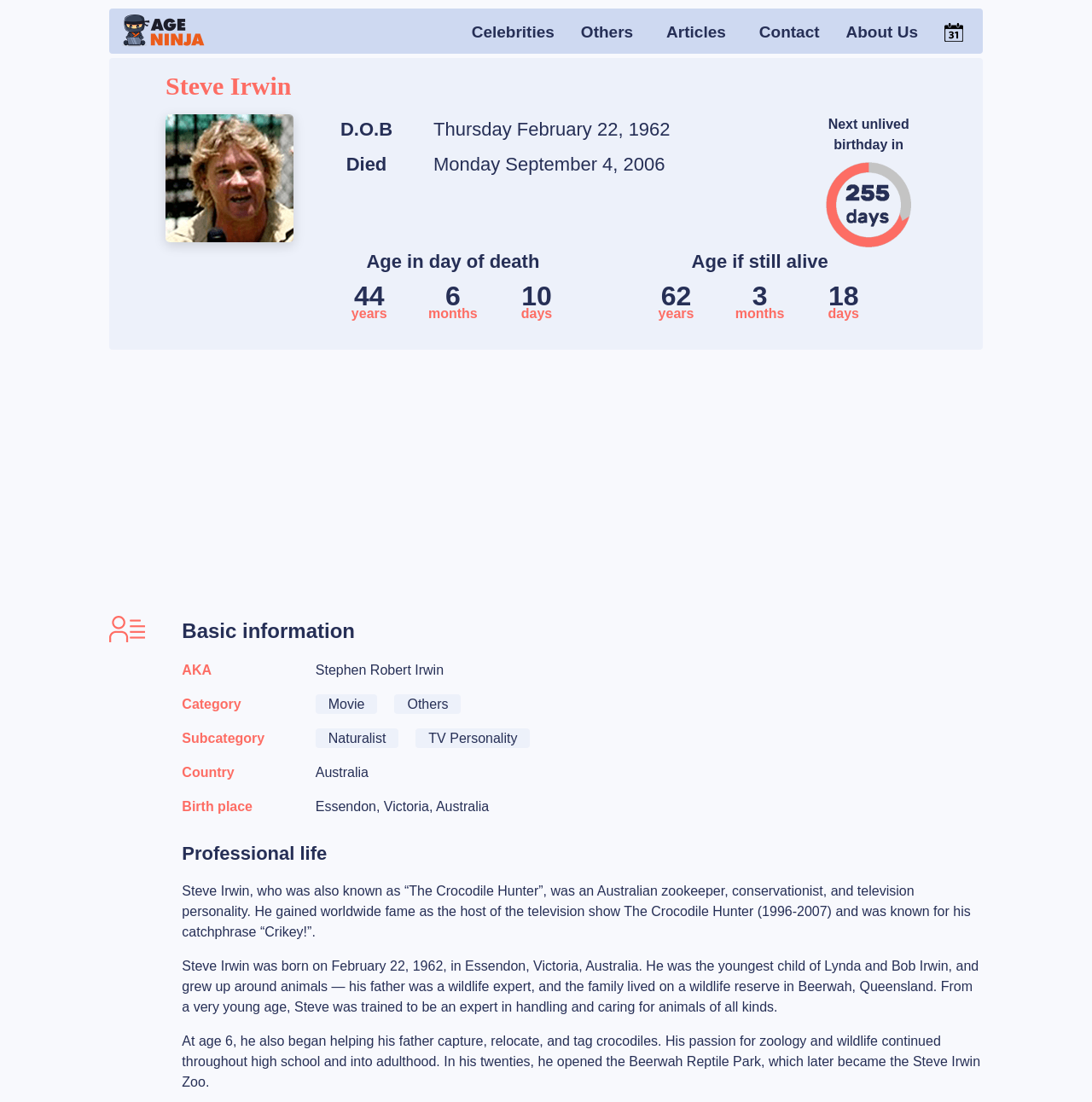Identify the bounding box of the UI component described as: "About Us".

[0.768, 0.012, 0.847, 0.047]